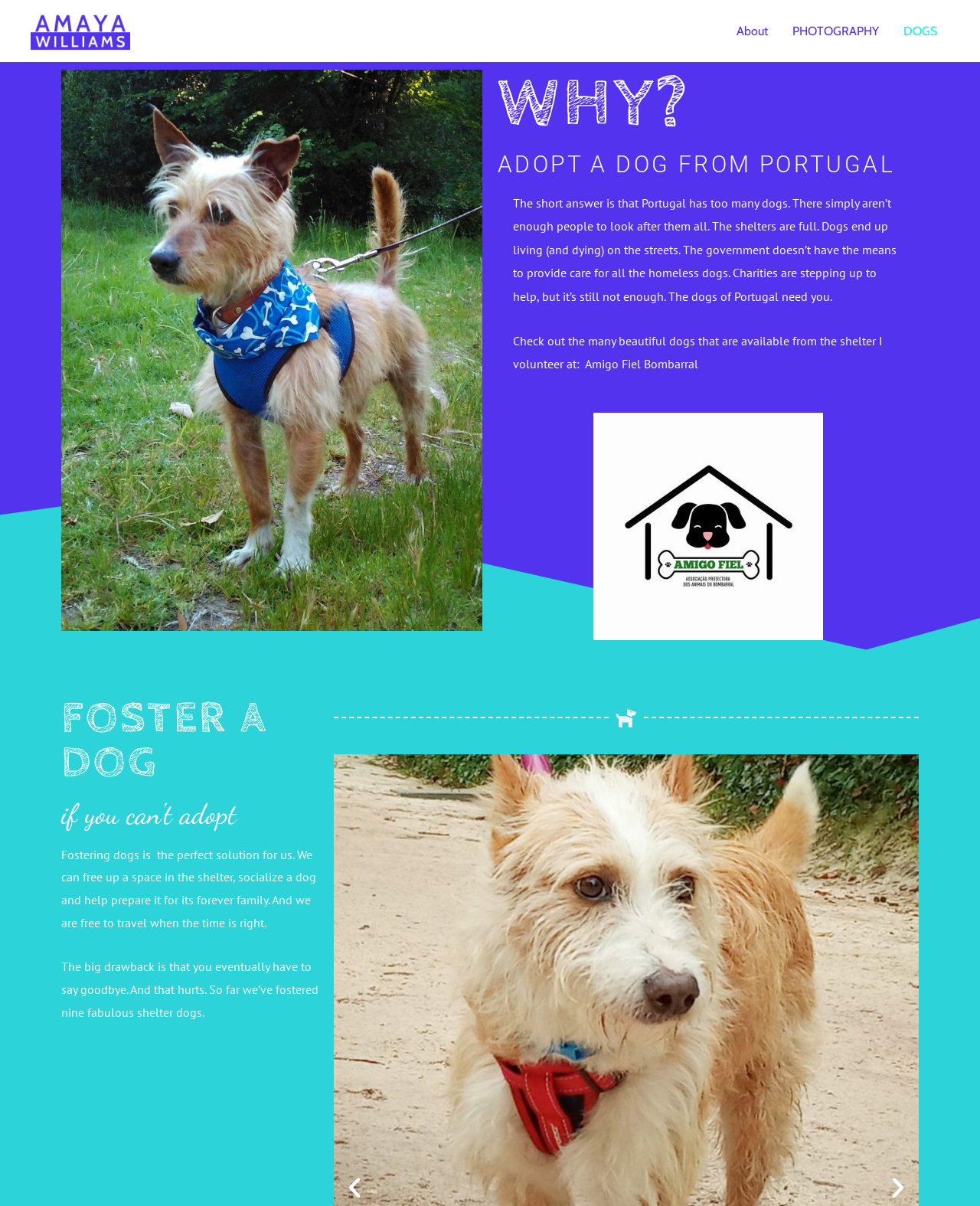What is the purpose of fostering a dog?
Answer with a single word or phrase by referring to the visual content.

Free up shelter space